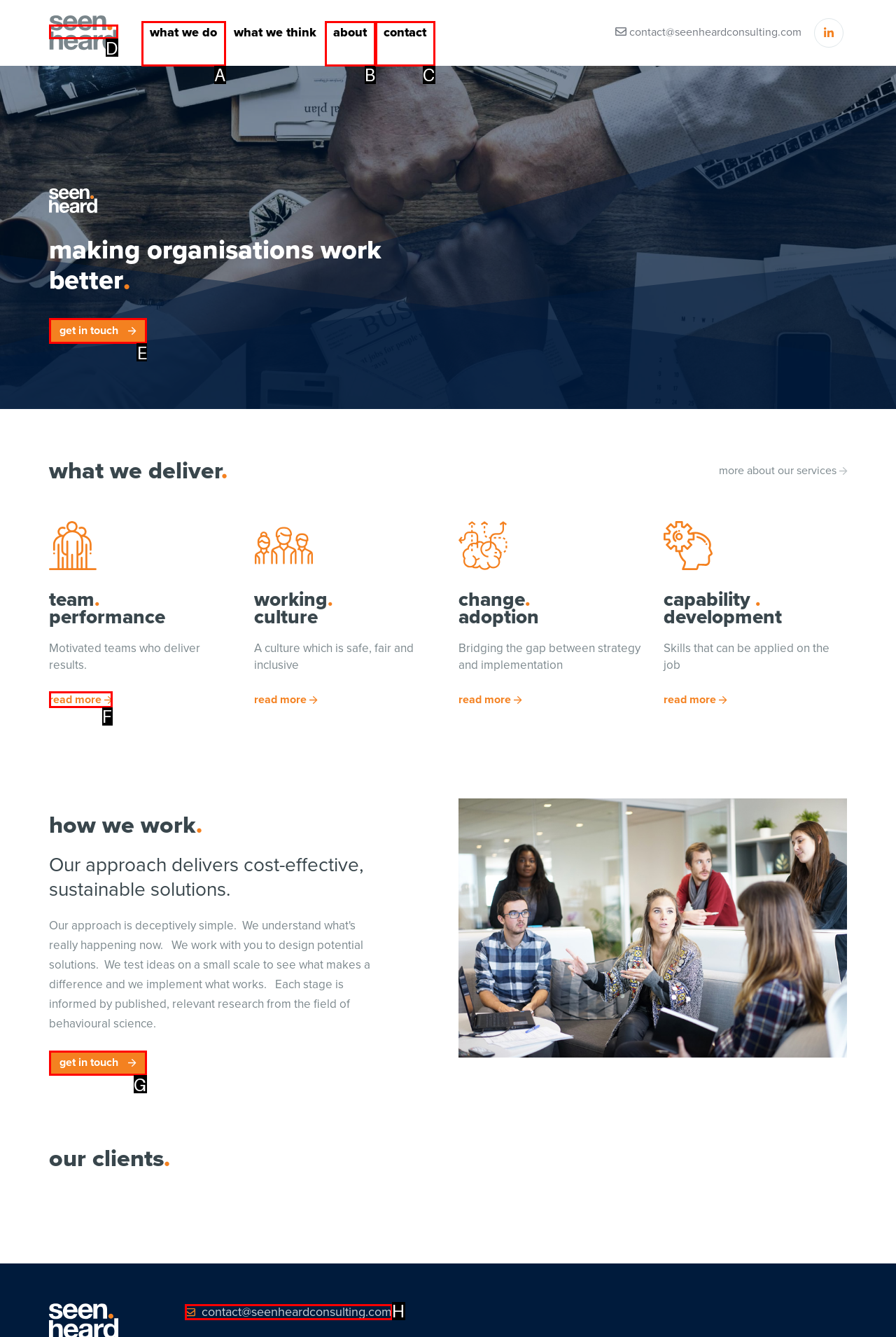Given the task: Get in touch, indicate which boxed UI element should be clicked. Provide your answer using the letter associated with the correct choice.

E